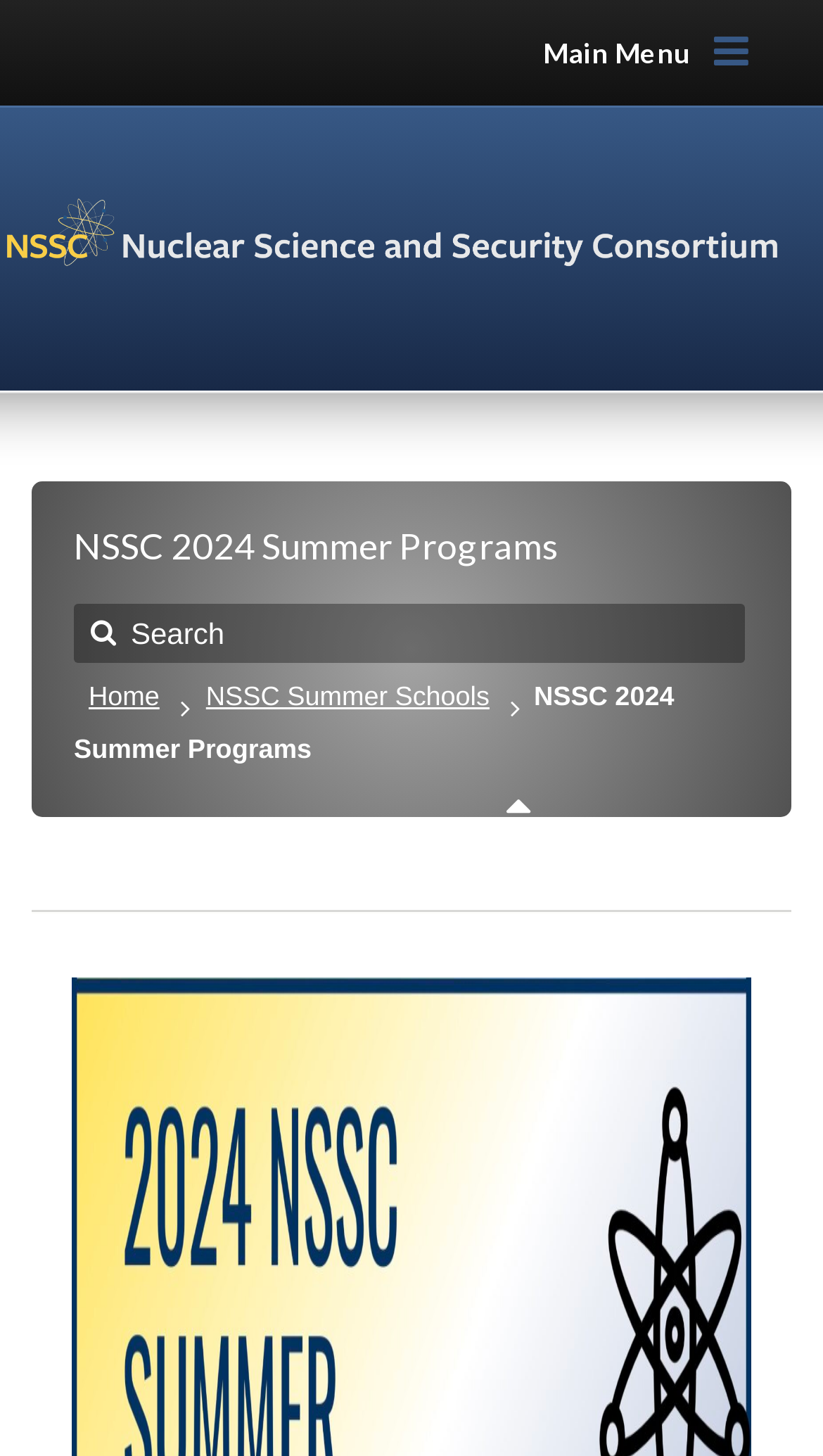What is the purpose of the search box?
Observe the image and answer the question with a one-word or short phrase response.

To search this website